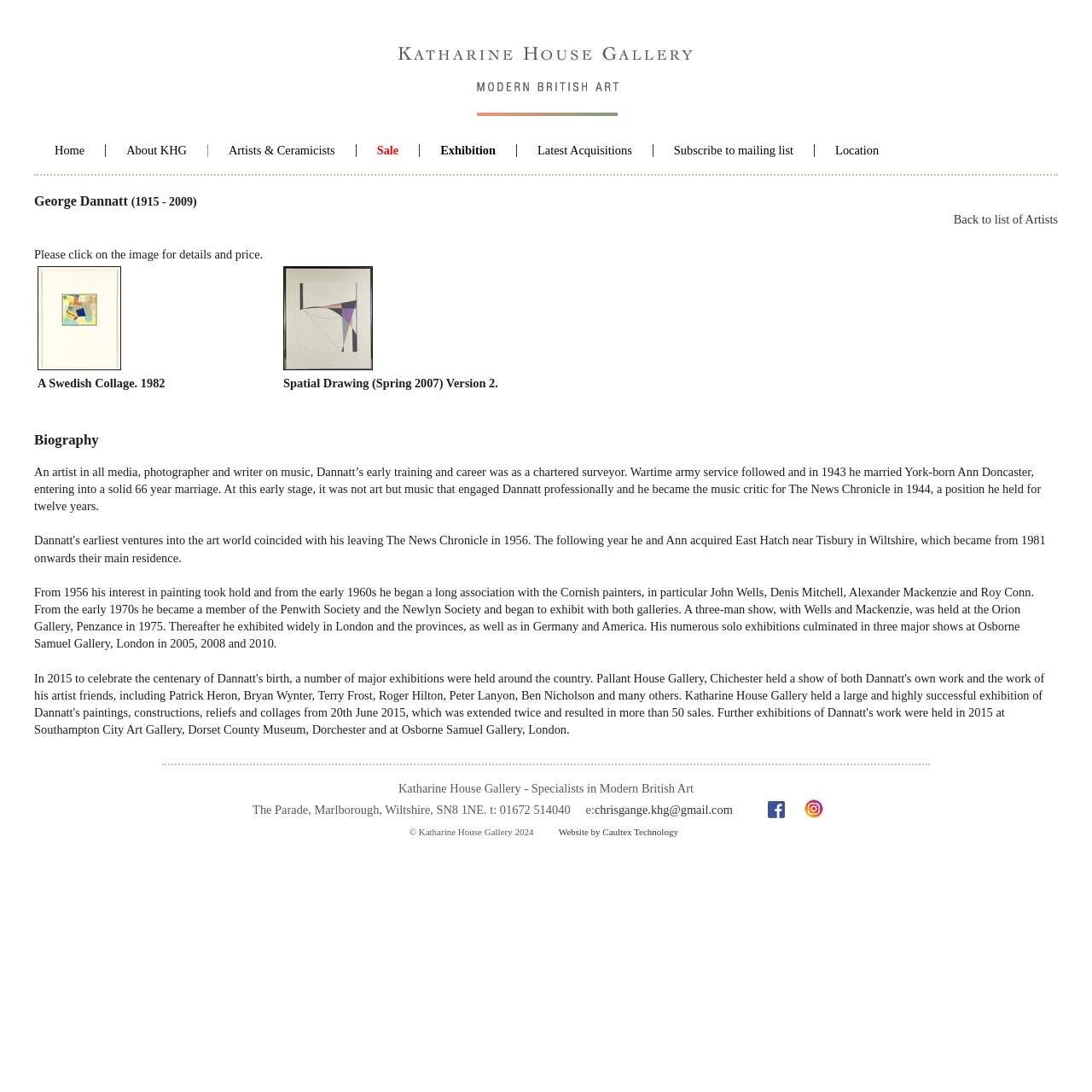Could you locate the bounding box coordinates for the section that should be clicked to accomplish this task: "Contact the gallery through email".

[0.544, 0.735, 0.671, 0.748]